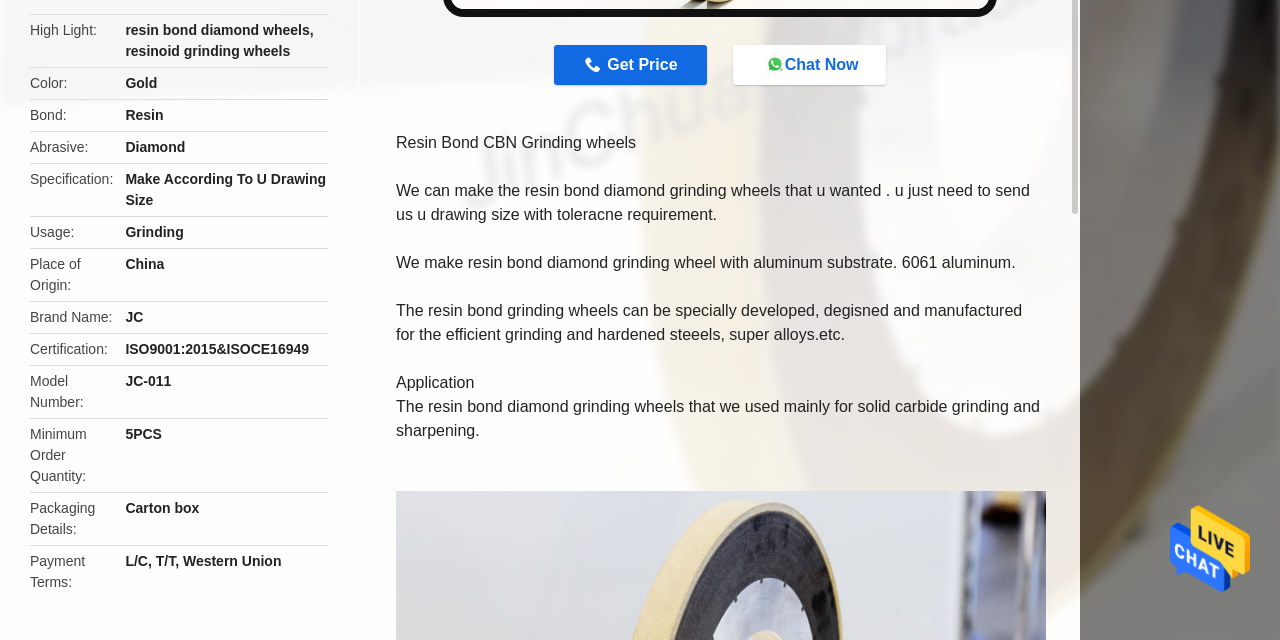Please determine the bounding box coordinates for the UI element described as: "Get Price".

[0.433, 0.07, 0.553, 0.133]